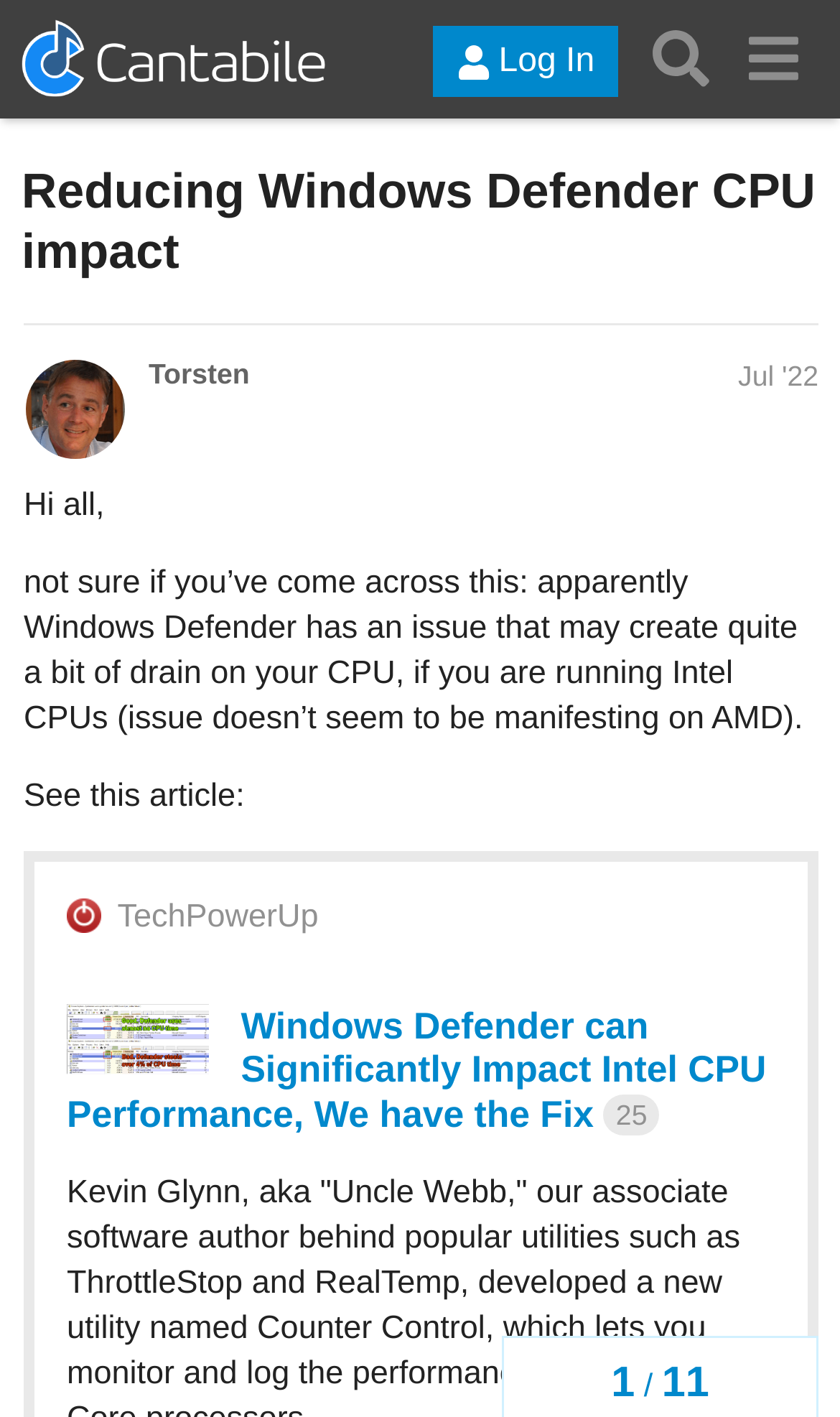What is the source of the article mentioned?
Based on the image, give a one-word or short phrase answer.

TechPowerUp